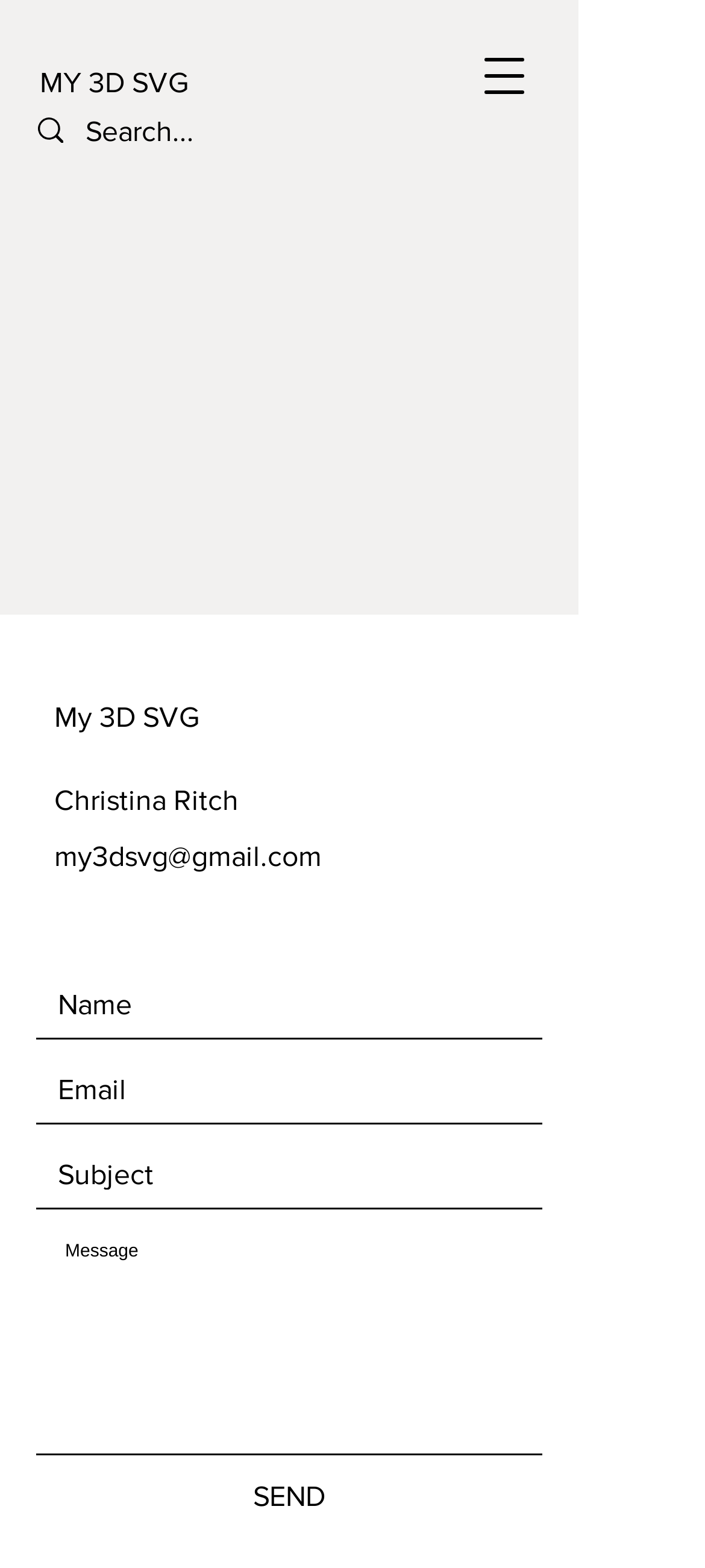Determine the bounding box coordinates of the clickable region to follow the instruction: "Login to the system".

None